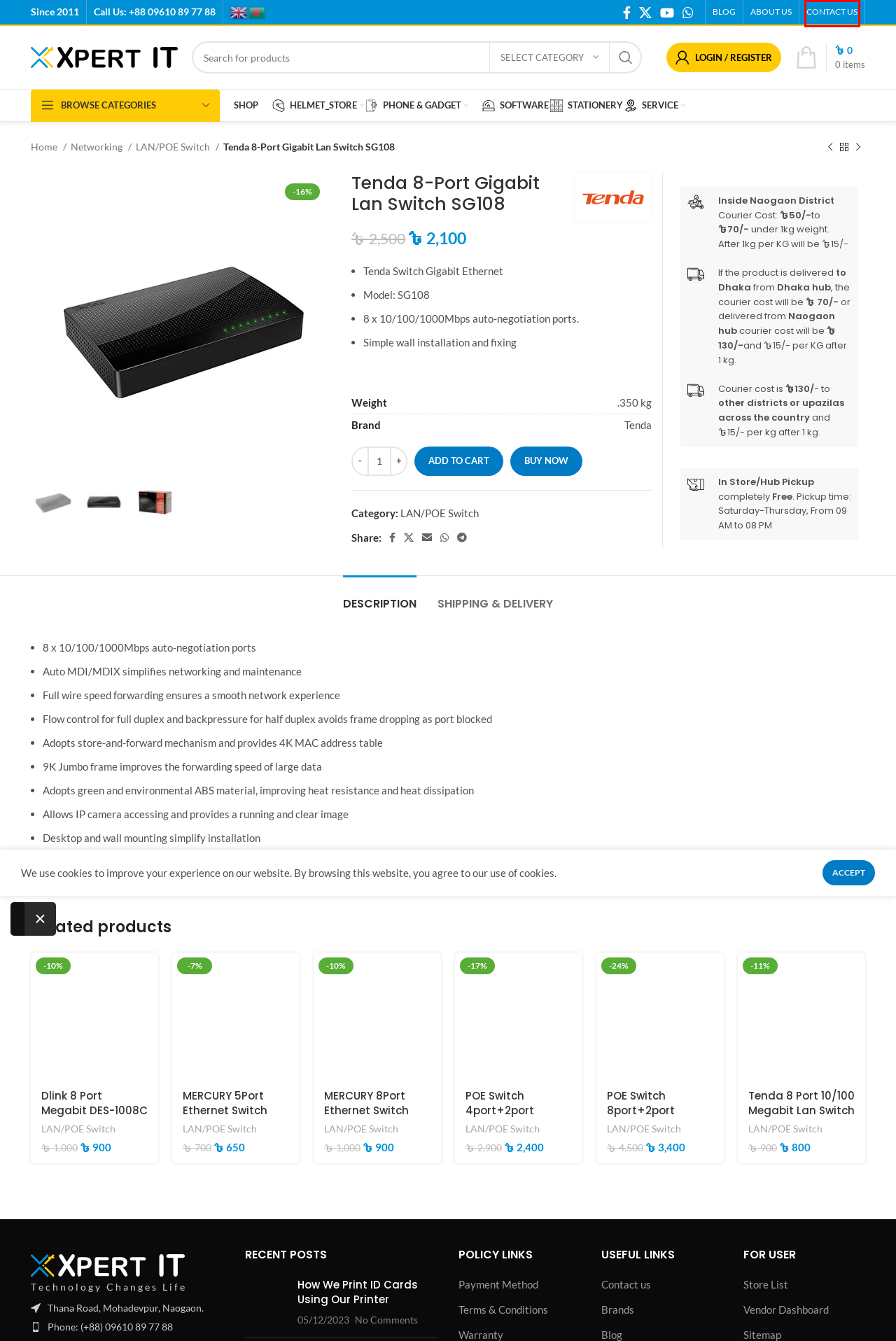You are provided with a screenshot of a webpage where a red rectangle bounding box surrounds an element. Choose the description that best matches the new webpage after clicking the element in the red bounding box. Here are the choices:
A. Contact us - Xpert IT
B. Dlink 8 Port Megabit DES-1008C Network Switch - Xpert IT
C. My account - Xpert IT
D. POE Switch 4port+2port Megabit Network FVL-04-100M - Xpert IT
E. How We Print ID Cards Using Our Printer - Xpert IT
F. Xpert IT - Computer, CC Camera, Helmet, Electronic
G. Networking Archives - Xpert IT
H. Terms and Conditions - Xpert IT

A